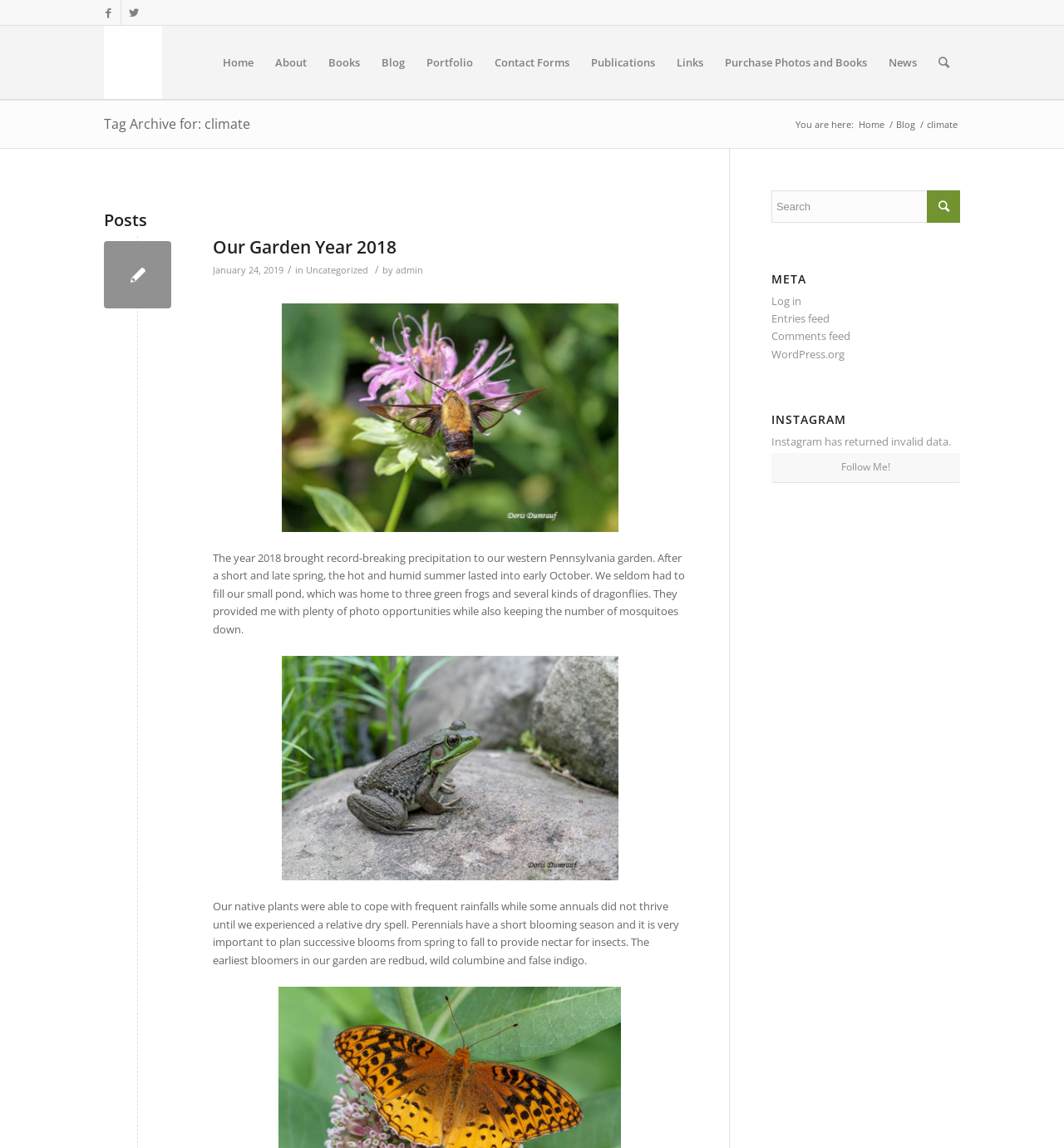Provide the bounding box coordinates of the HTML element this sentence describes: "Purchase Photos and Books".

[0.671, 0.022, 0.825, 0.086]